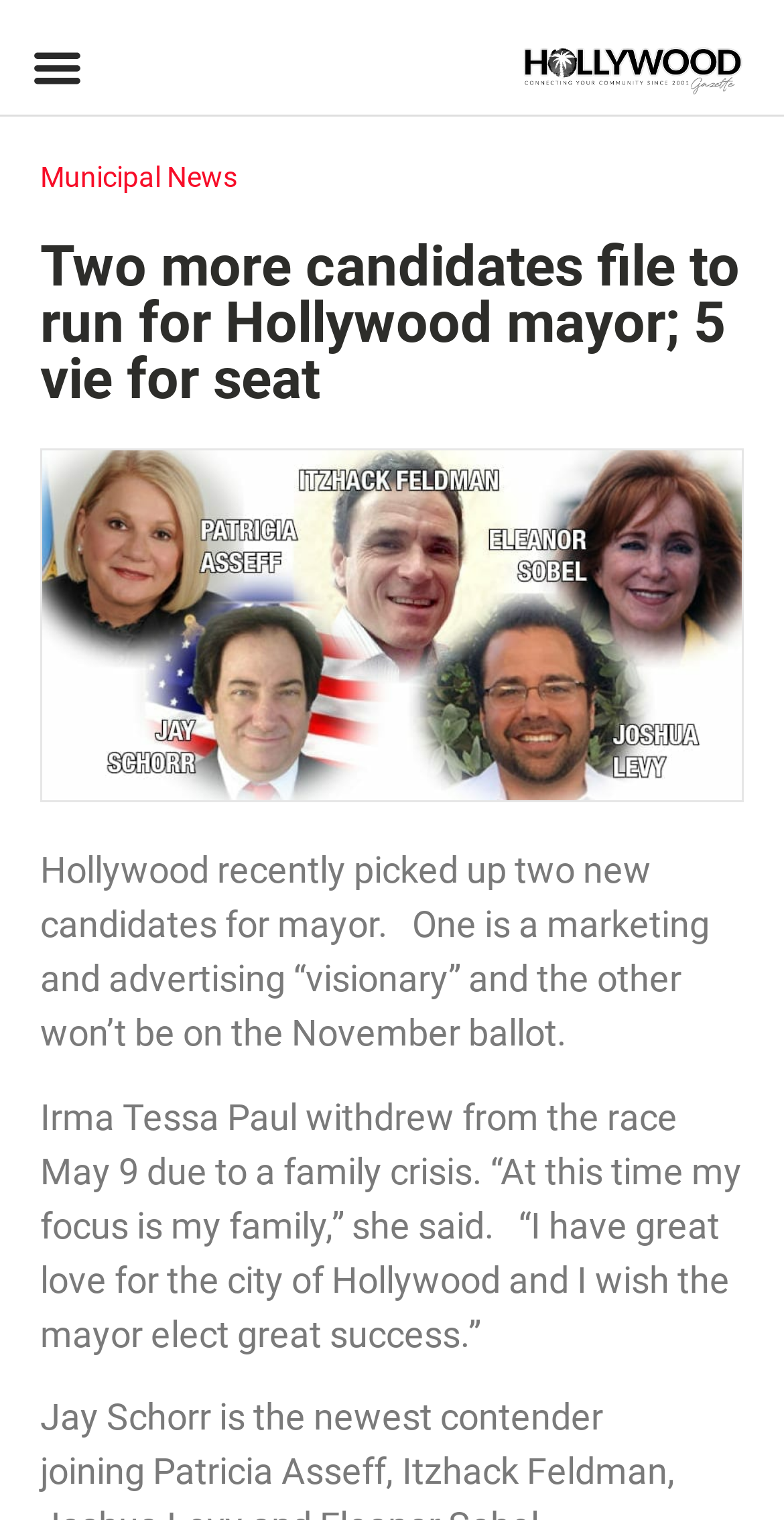Why did Irma Tessa Paul withdraw from the race?
Kindly offer a comprehensive and detailed response to the question.

The StaticText element contains the sentence 'Irma Tessa Paul withdrew from the race May 9 due to a family crisis.', which explains the reason for her withdrawal.